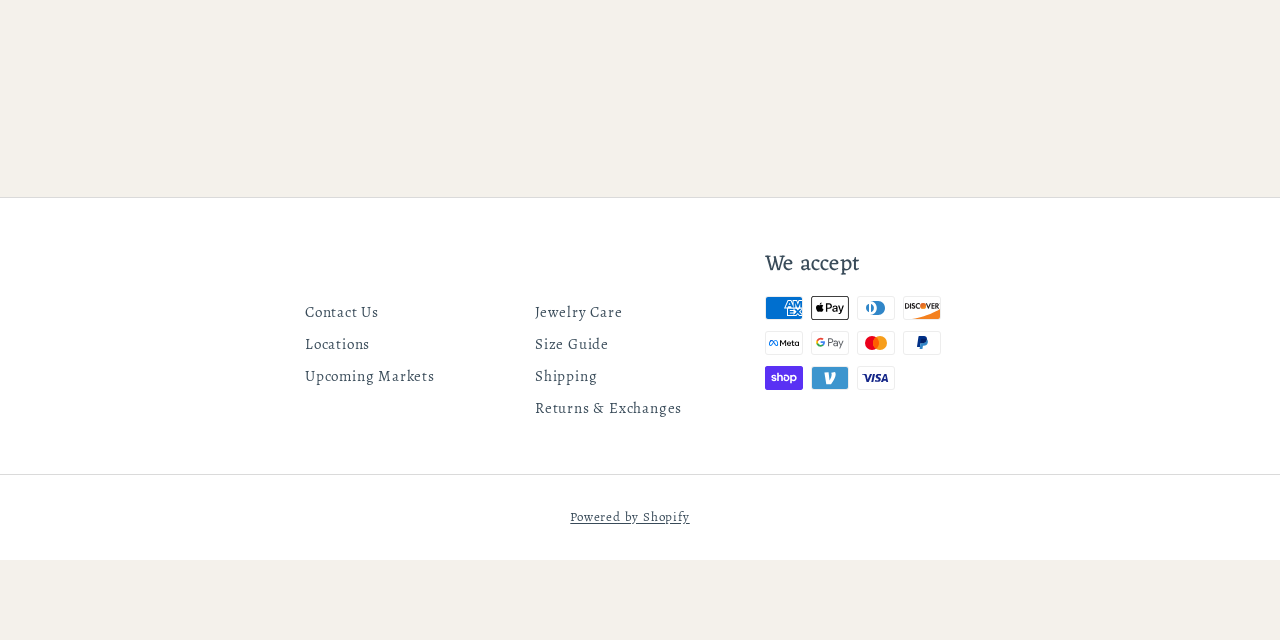Find the UI element described as: "spy games for free" and predict its bounding box coordinates. Ensure the coordinates are four float numbers between 0 and 1, [left, top, right, bottom].

None